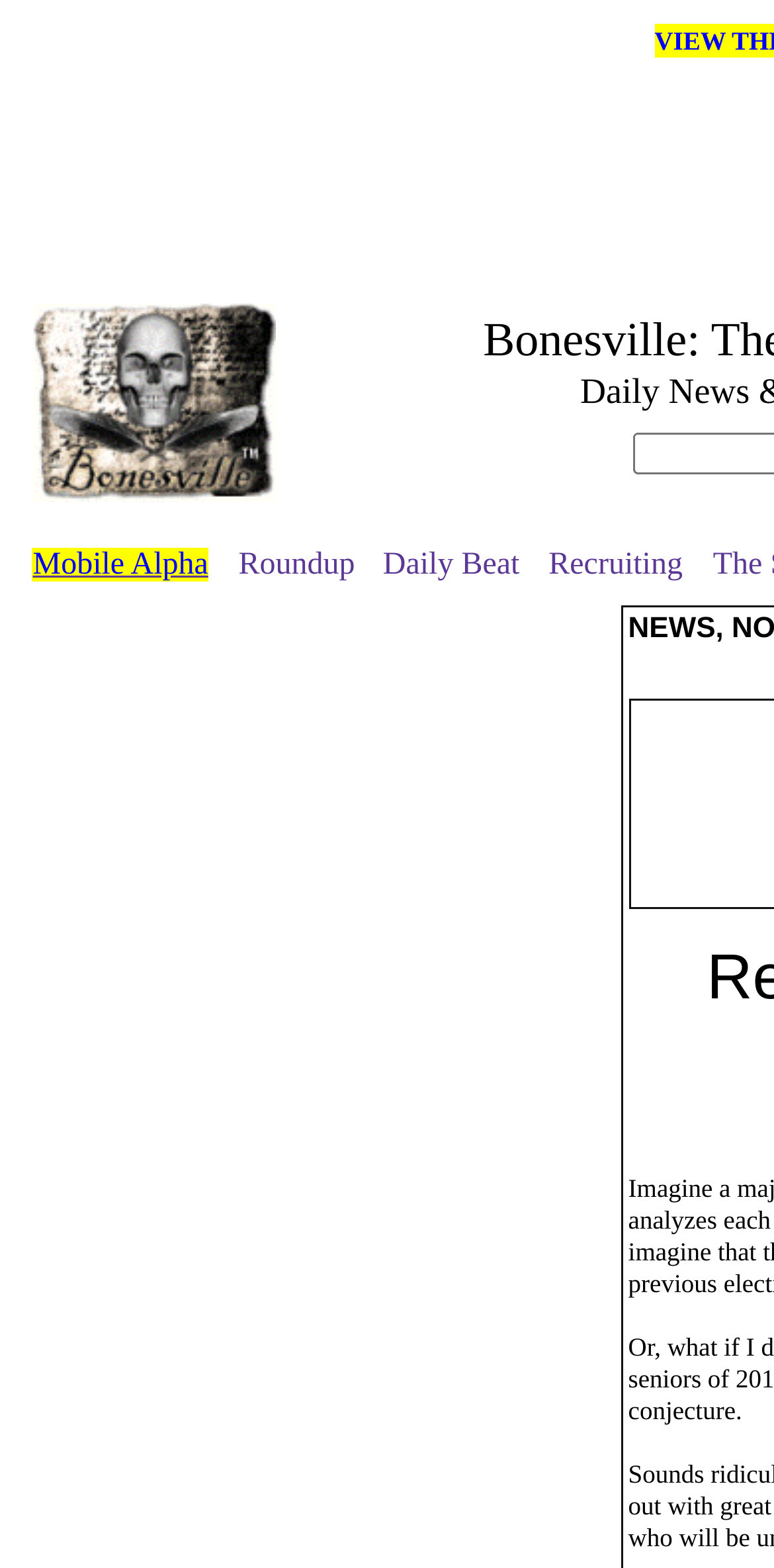How many images are present in the webpage? From the image, respond with a single word or brief phrase.

1